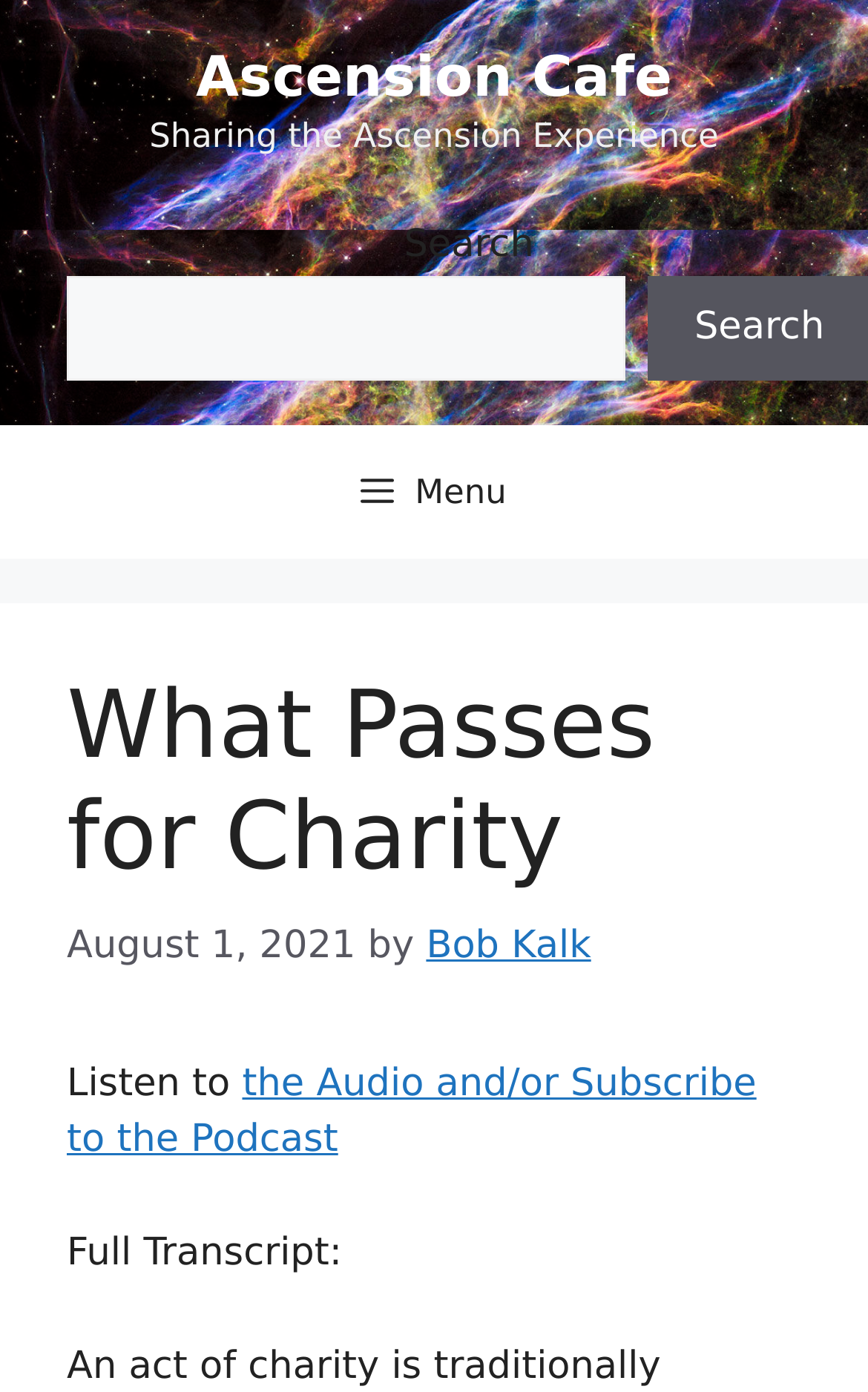When was the current article published?
Use the image to answer the question with a single word or phrase.

August 1, 2021